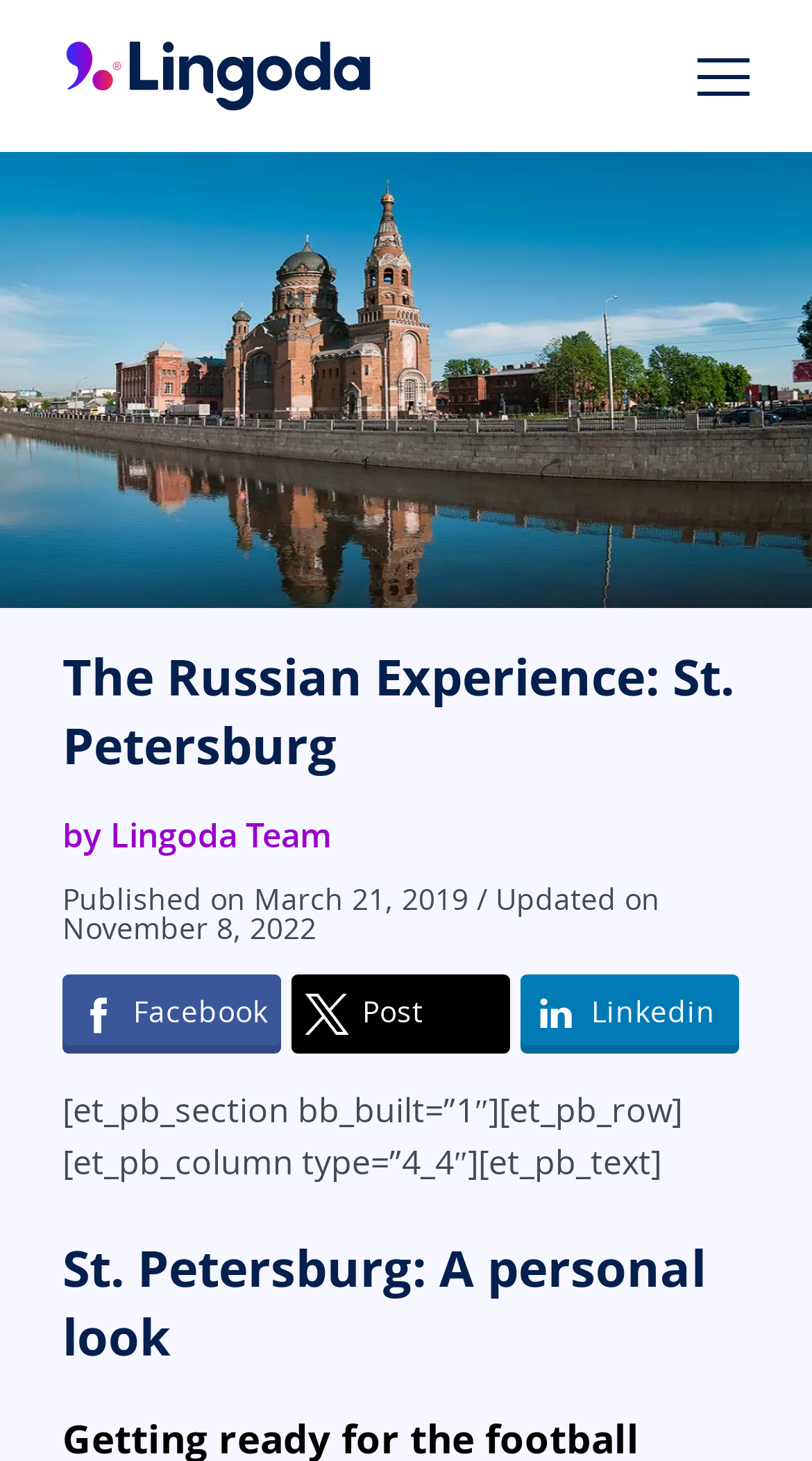Determine the primary headline of the webpage.

The Russian Experience: St. Petersburg